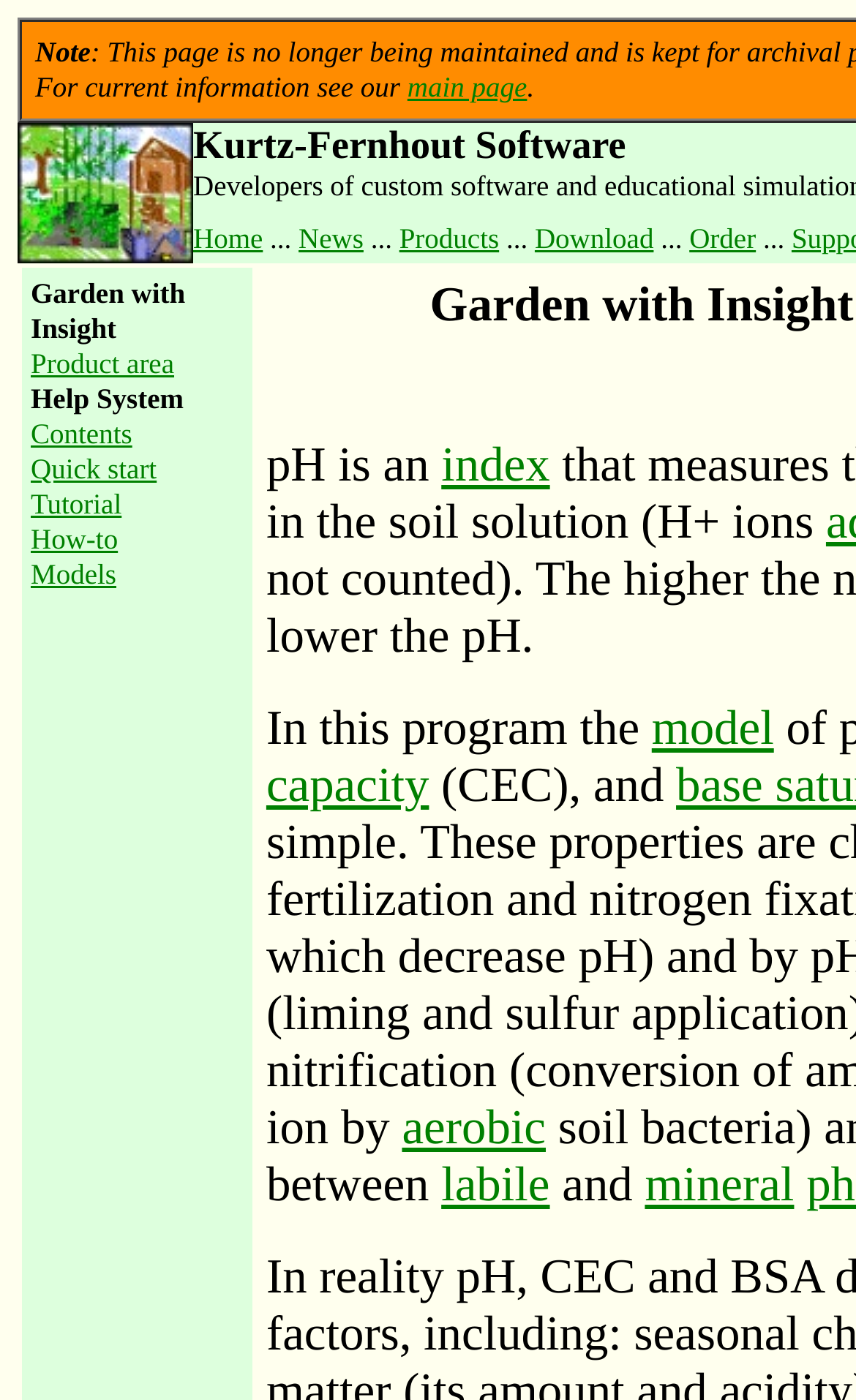Given the description of a UI element: "No Comments", identify the bounding box coordinates of the matching element in the webpage screenshot.

None